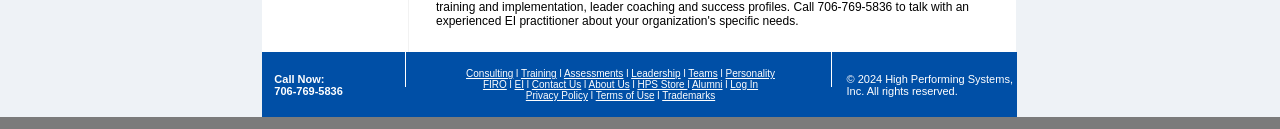What is the company name?
Provide a one-word or short-phrase answer based on the image.

High Performing Systems, Inc.